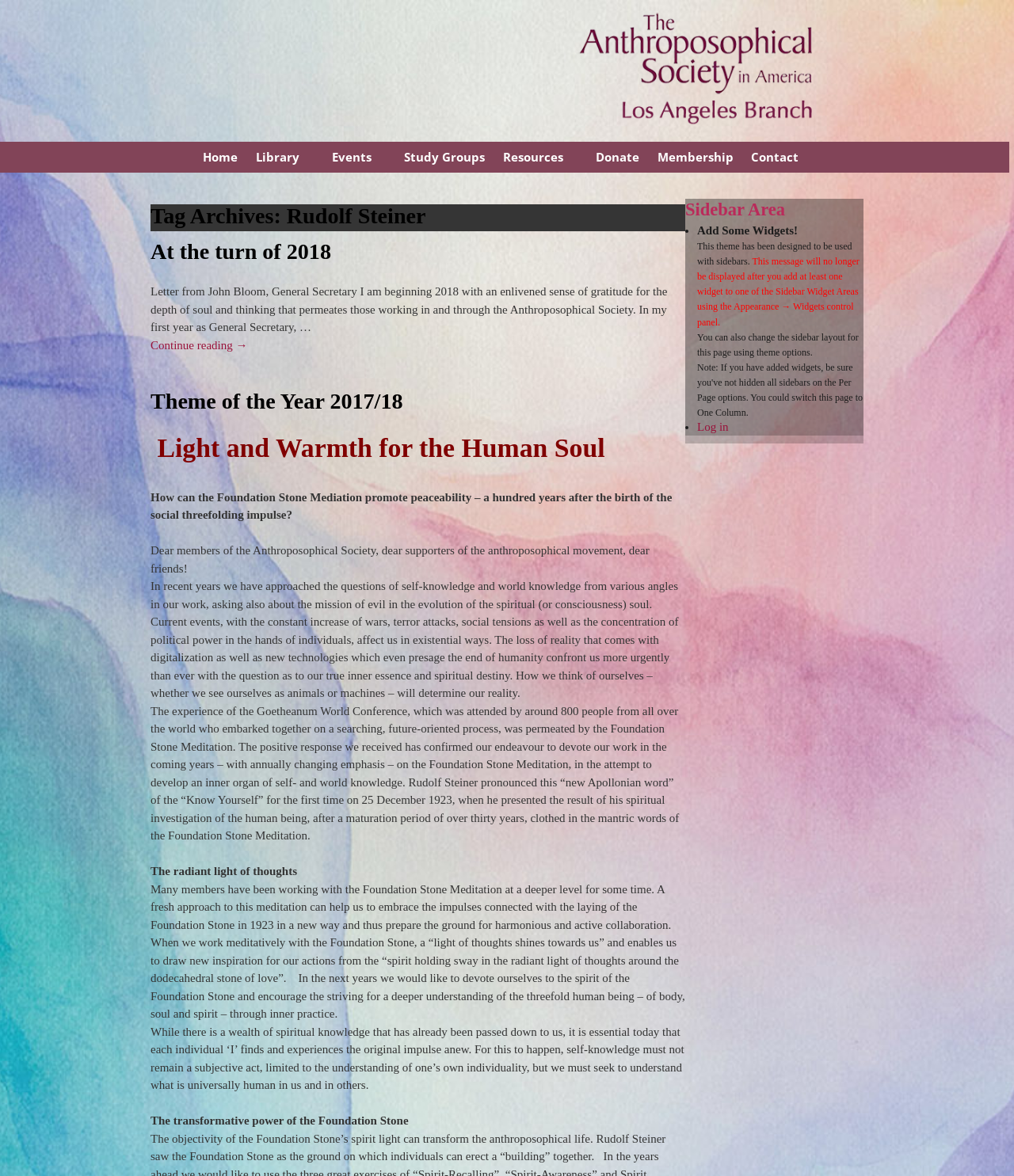Find the bounding box coordinates of the element to click in order to complete the given instruction: "Click the 'Donate' link."

[0.579, 0.123, 0.639, 0.145]